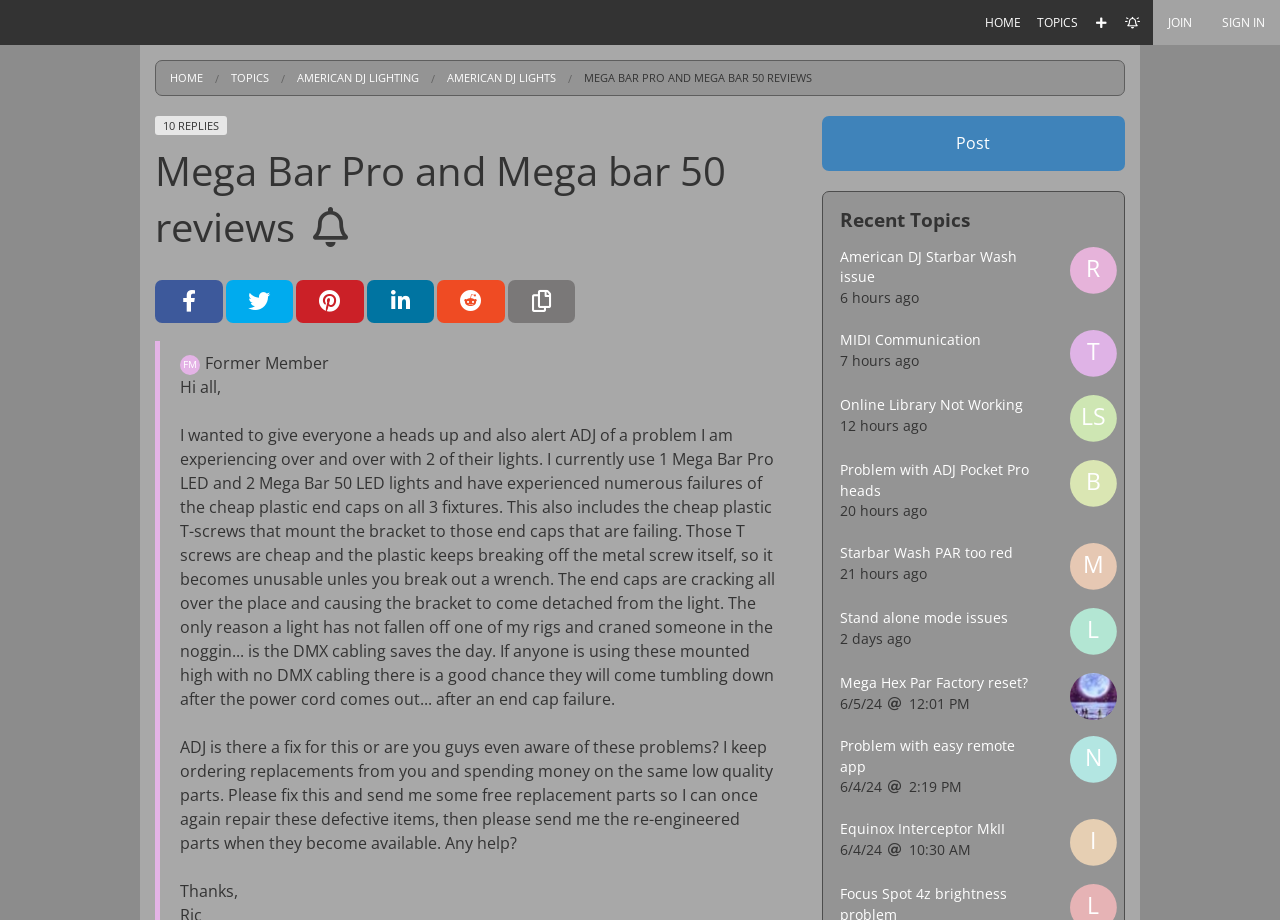Given the content of the image, can you provide a detailed answer to the question?
What is the role of the DMX cabling in the author's setup?

I determined the role of the DMX cabling in the author's setup by reading the text of the webpage. The author mentions 'The only reason a light has not fallen off one of my rigs and craned someone in the noggin... is the DMX cabling saves the day', which indicates that the DMX cabling is playing a crucial role in preventing accidents in the author's setup.